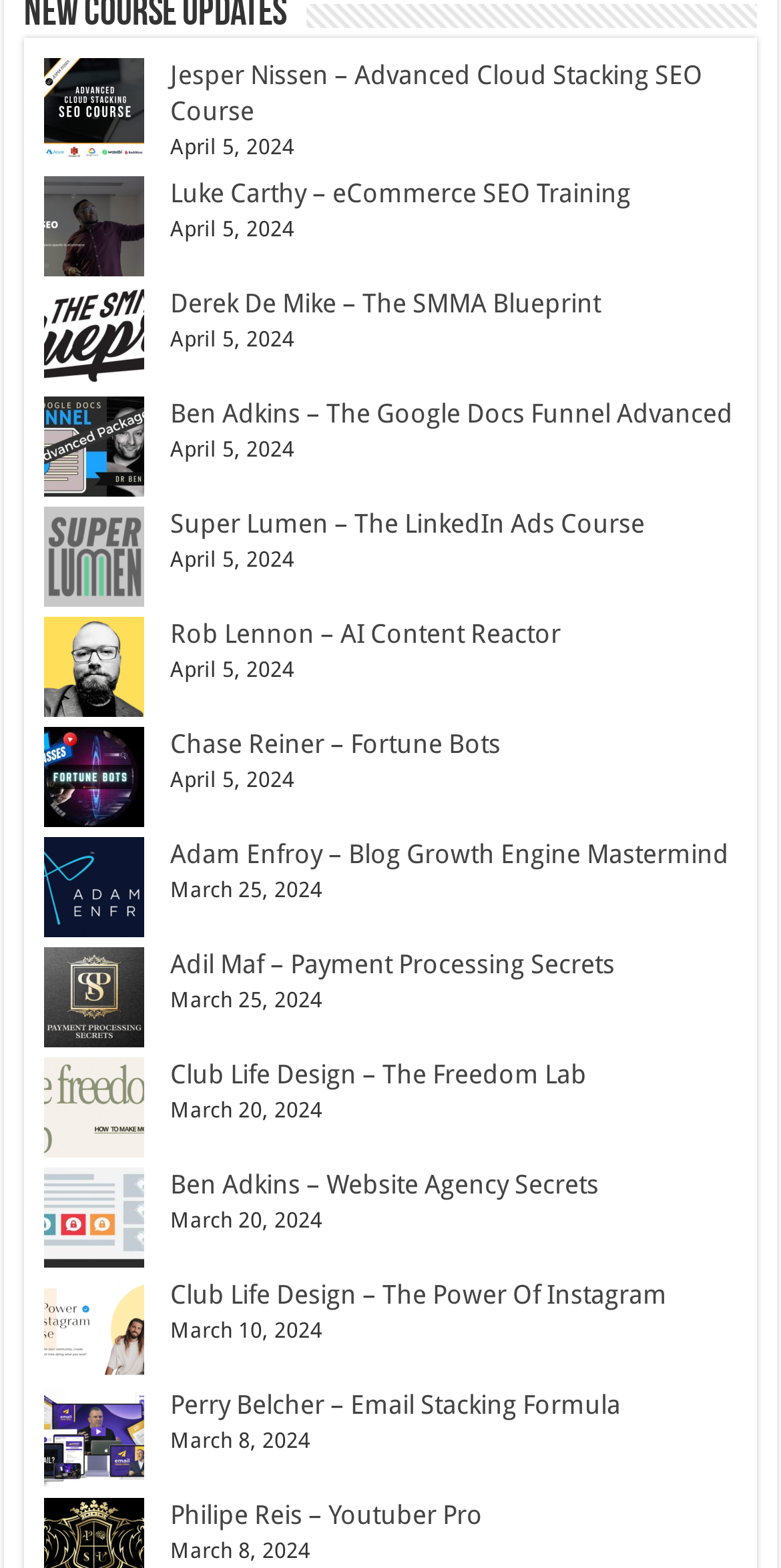Who is the author of the course 'The SMMA Blueprint'?
Based on the image, respond with a single word or phrase.

Derek De Mike